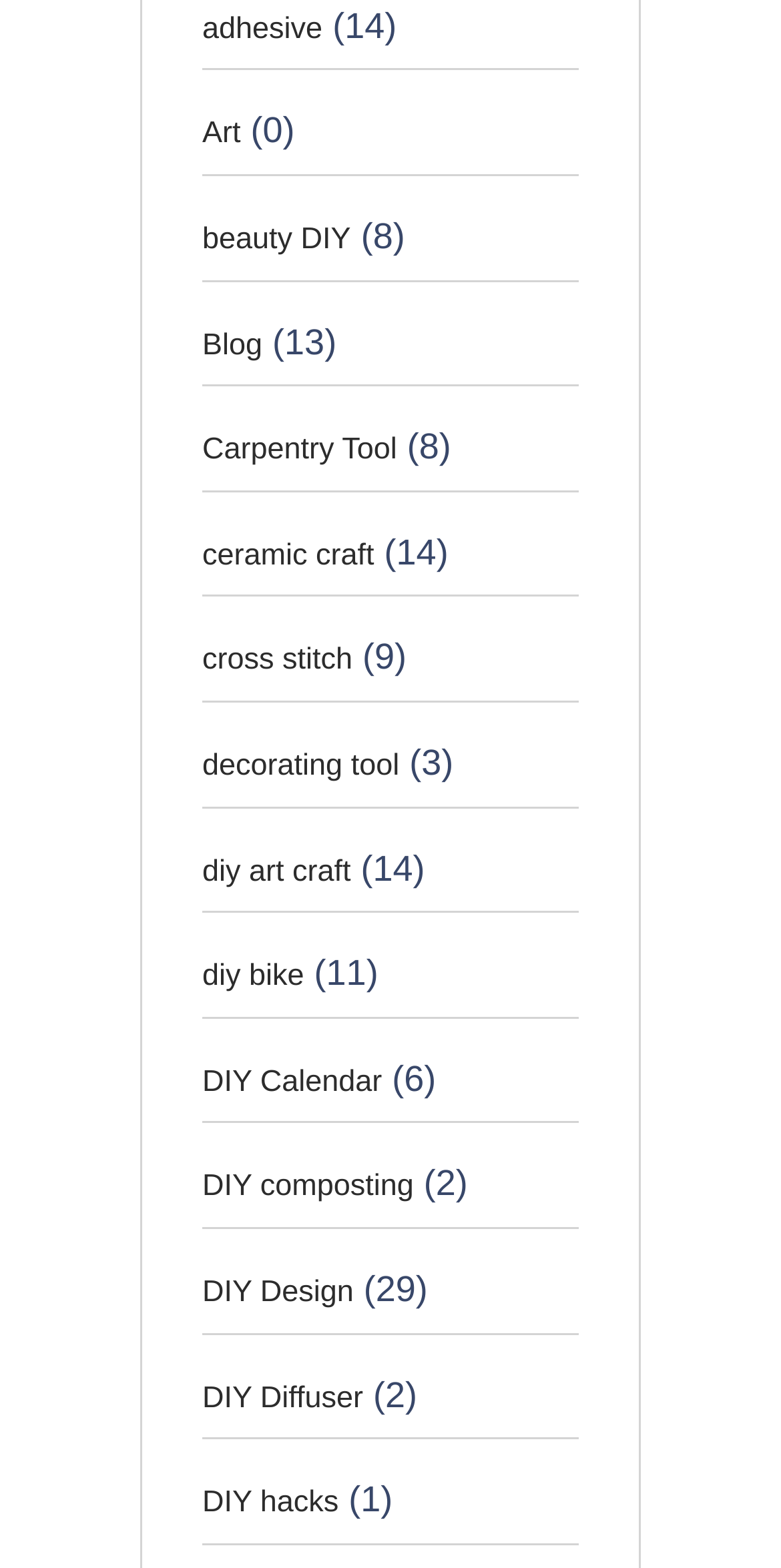Please specify the coordinates of the bounding box for the element that should be clicked to carry out this instruction: "Read the article". The coordinates must be four float numbers between 0 and 1, formatted as [left, top, right, bottom].

None